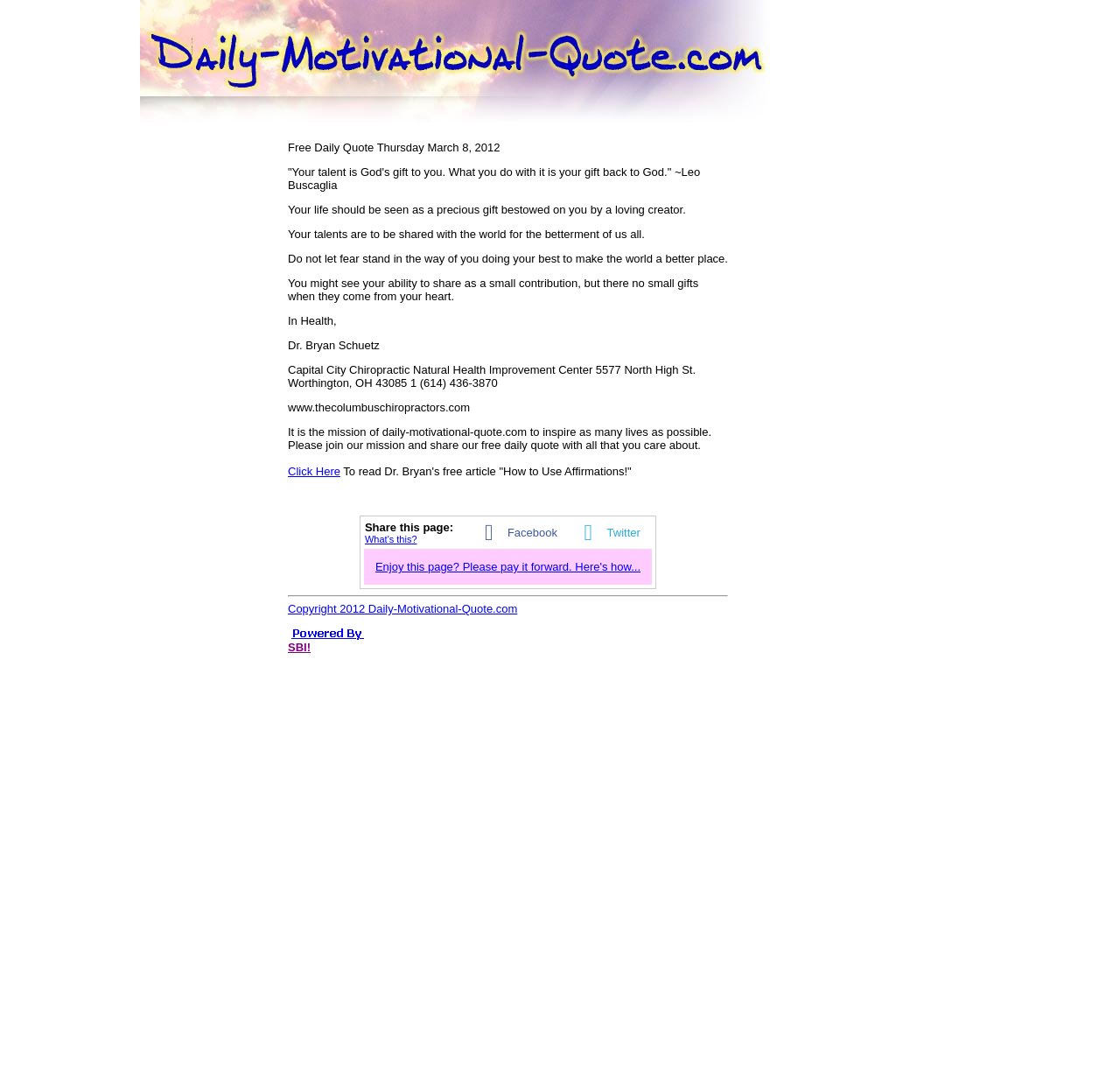Please find the bounding box coordinates of the section that needs to be clicked to achieve this instruction: "Click the 'What's this?' link".

[0.326, 0.491, 0.372, 0.5]